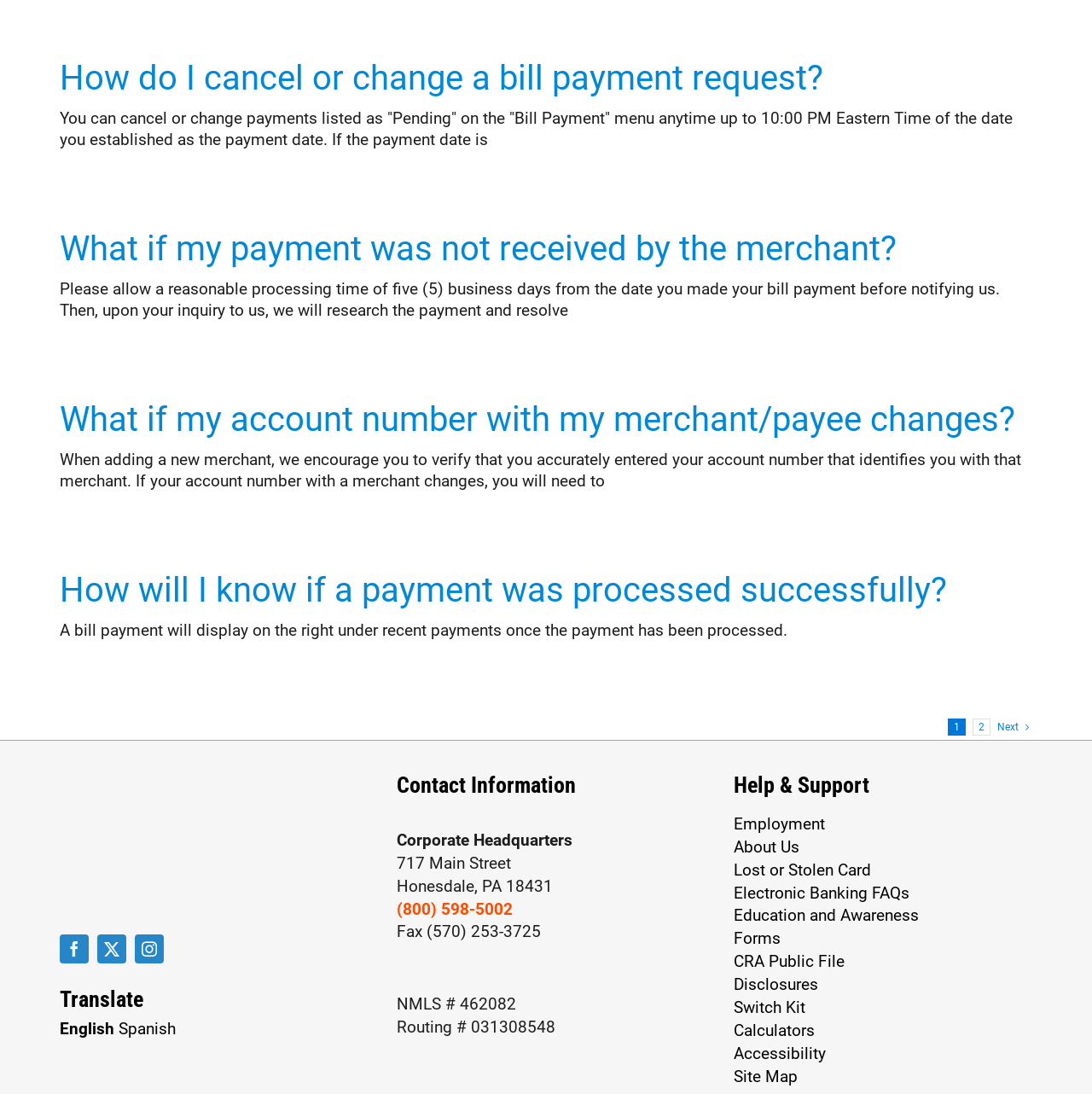Utilize the details in the image to give a detailed response to the question: How many social media links are there?

I counted the number of social media links, and there are 3 of them: 'facebook', 'twitter', and 'instagram'.